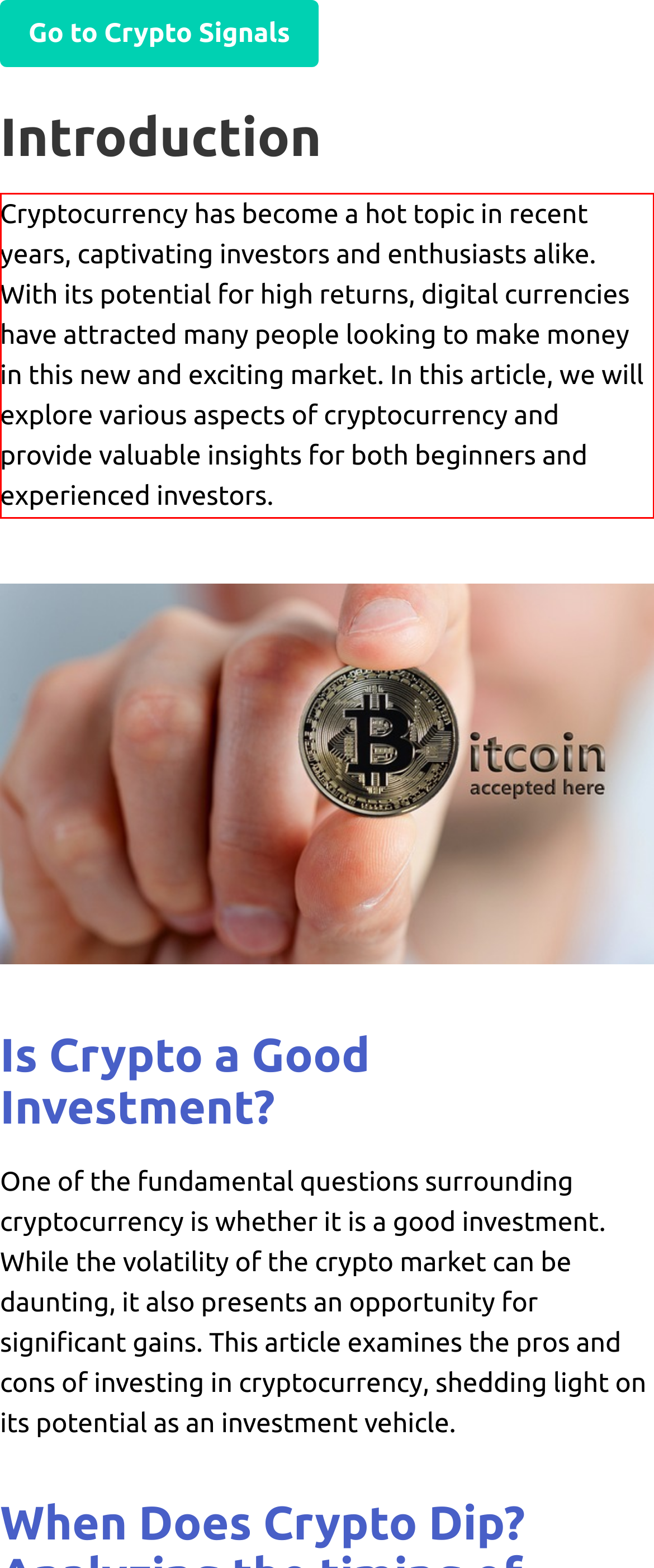In the screenshot of the webpage, find the red bounding box and perform OCR to obtain the text content restricted within this red bounding box.

Cryptocurrency has become a hot topic in recent years, captivating investors and enthusiasts alike. With its potential for high returns, digital currencies have attracted many people looking to make money in this new and exciting market. In this article, we will explore various aspects of cryptocurrency and provide valuable insights for both beginners and experienced investors.